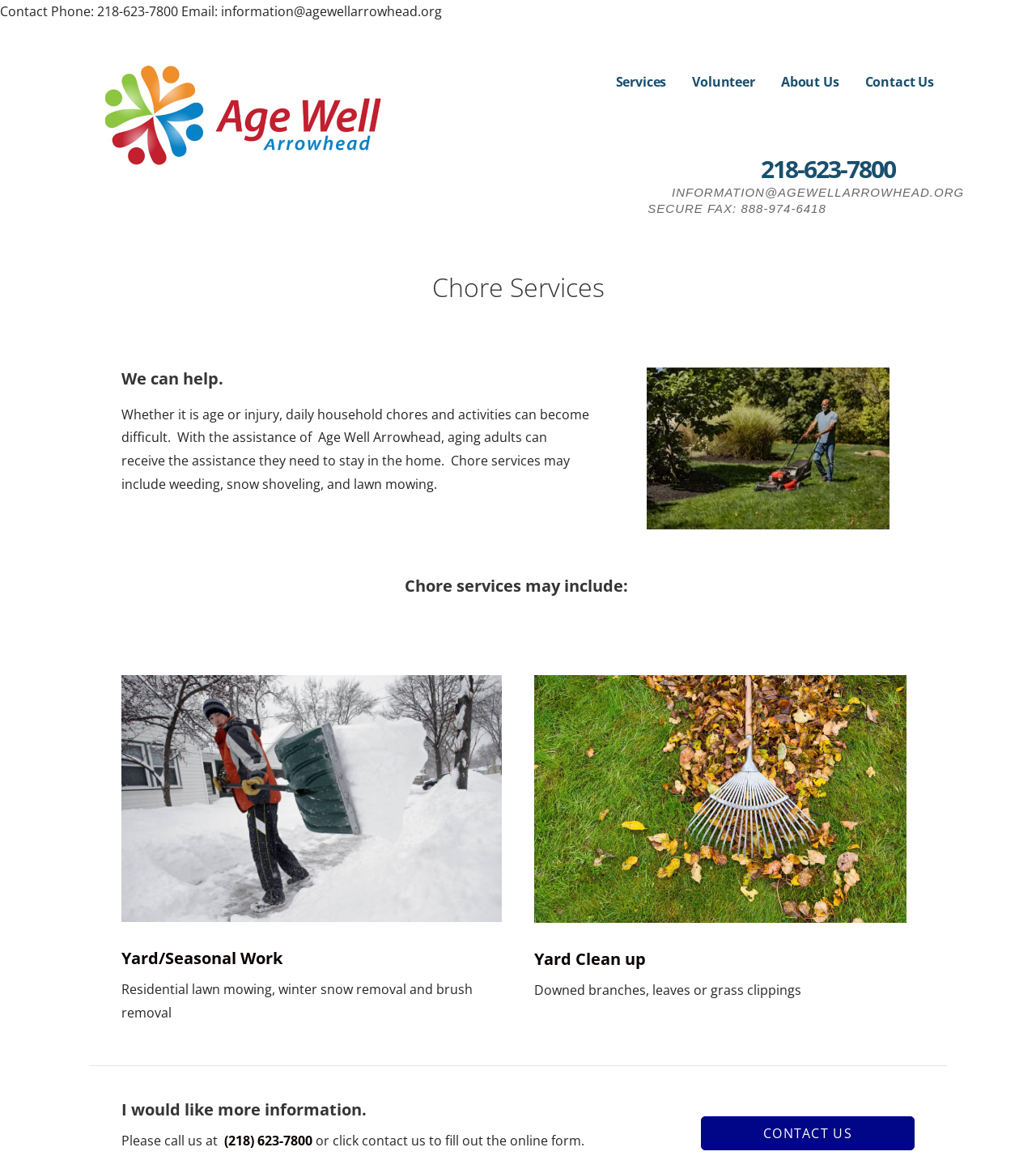Please identify the bounding box coordinates of the clickable region that I should interact with to perform the following instruction: "Click the Services link". The coordinates should be expressed as four float numbers between 0 and 1, i.e., [left, top, right, bottom].

[0.594, 0.056, 0.643, 0.085]